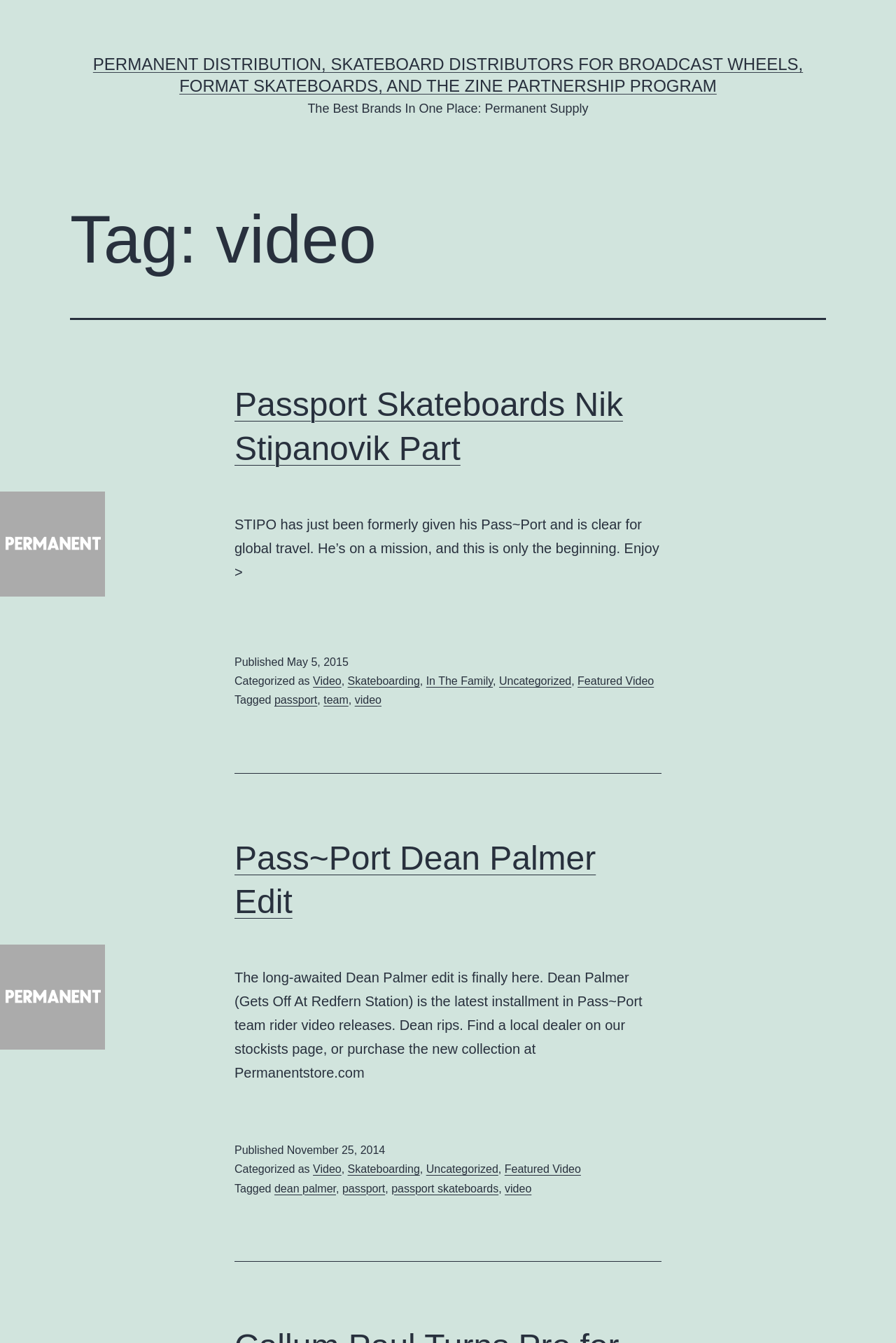What is the name of the team rider in the second article?
Answer the question with just one word or phrase using the image.

Dean Palmer